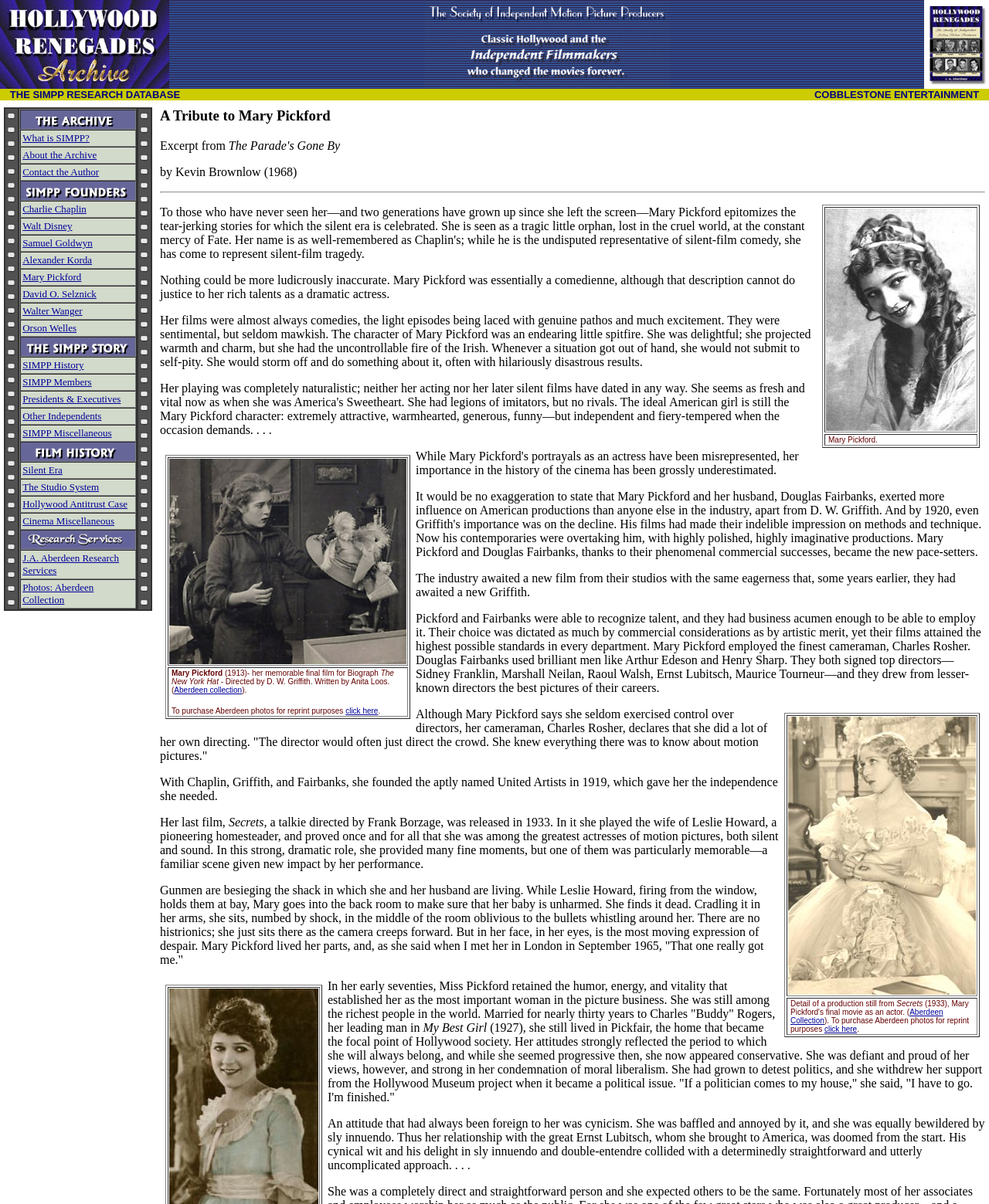Find the bounding box coordinates for the element that must be clicked to complete the instruction: "Explore the archive". The coordinates should be four float numbers between 0 and 1, indicated as [left, top, right, bottom].

[0.02, 0.091, 0.137, 0.108]